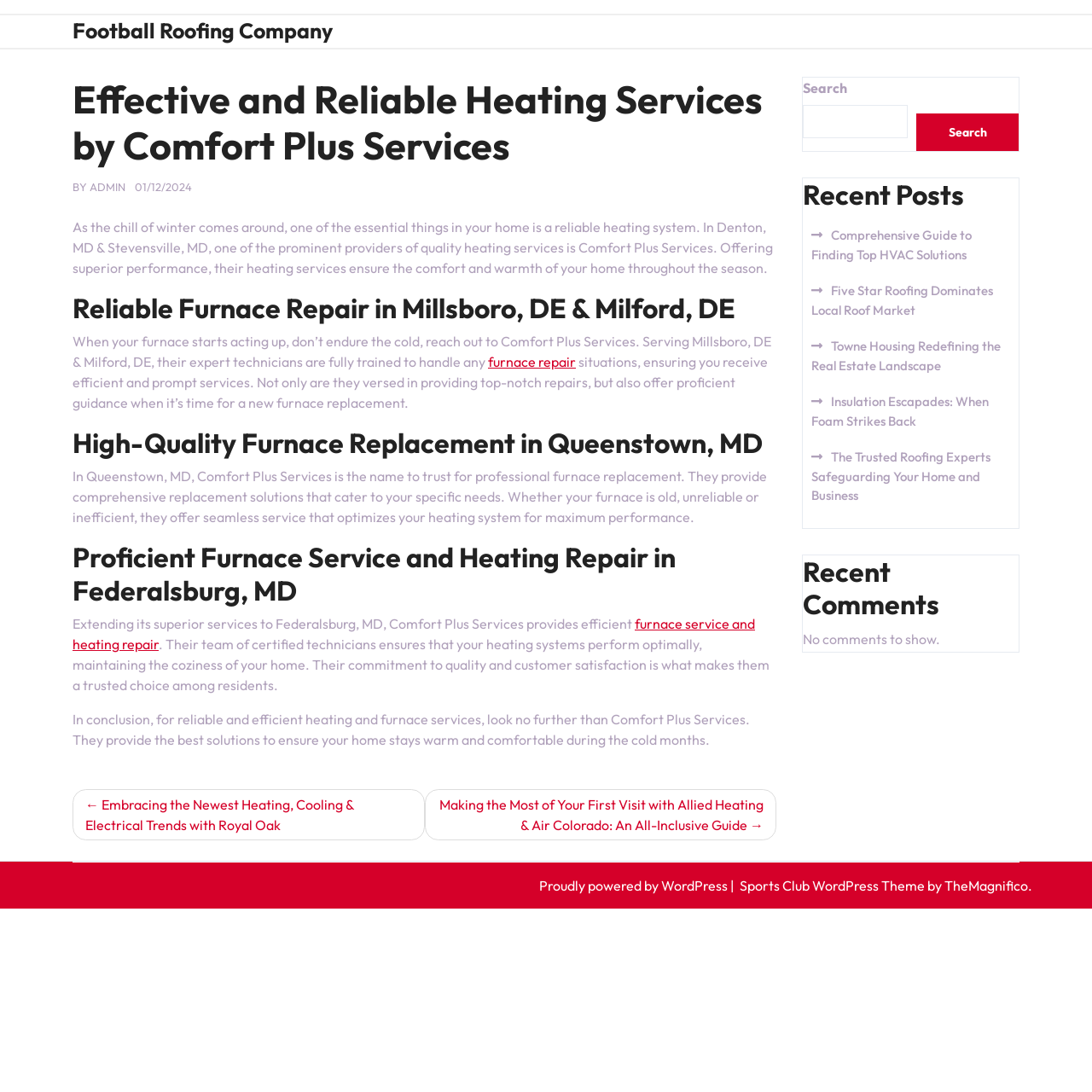Find the bounding box coordinates for the area you need to click to carry out the instruction: "Read 'Reliable Furnace Repair in Millsboro, DE & Milford, DE'". The coordinates should be four float numbers between 0 and 1, indicated as [left, top, right, bottom].

[0.066, 0.267, 0.711, 0.297]